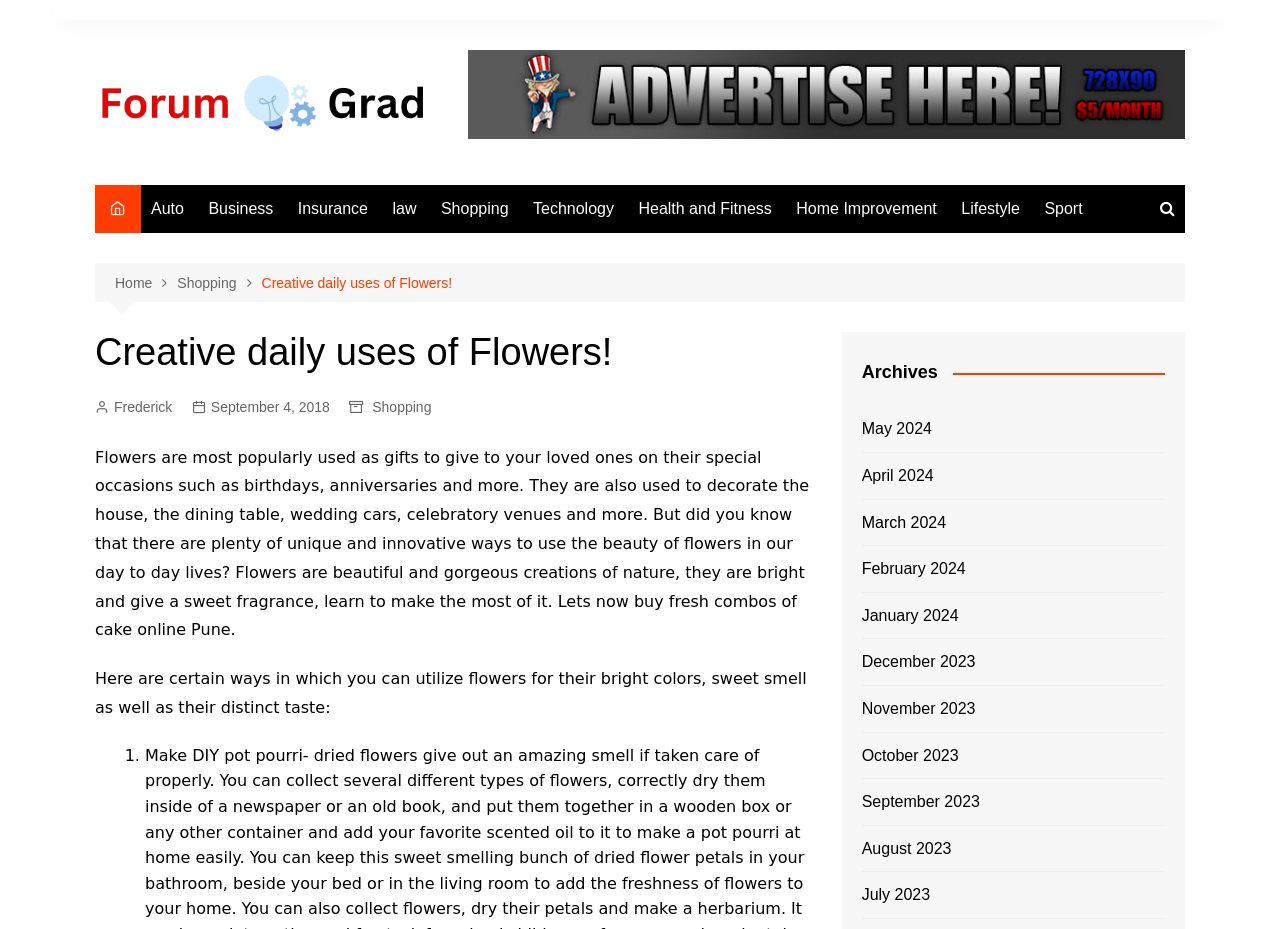Please provide the bounding box coordinates for the element that needs to be clicked to perform the instruction: "Enter your name". The coordinates must consist of four float numbers between 0 and 1, formatted as [left, top, right, bottom].

None